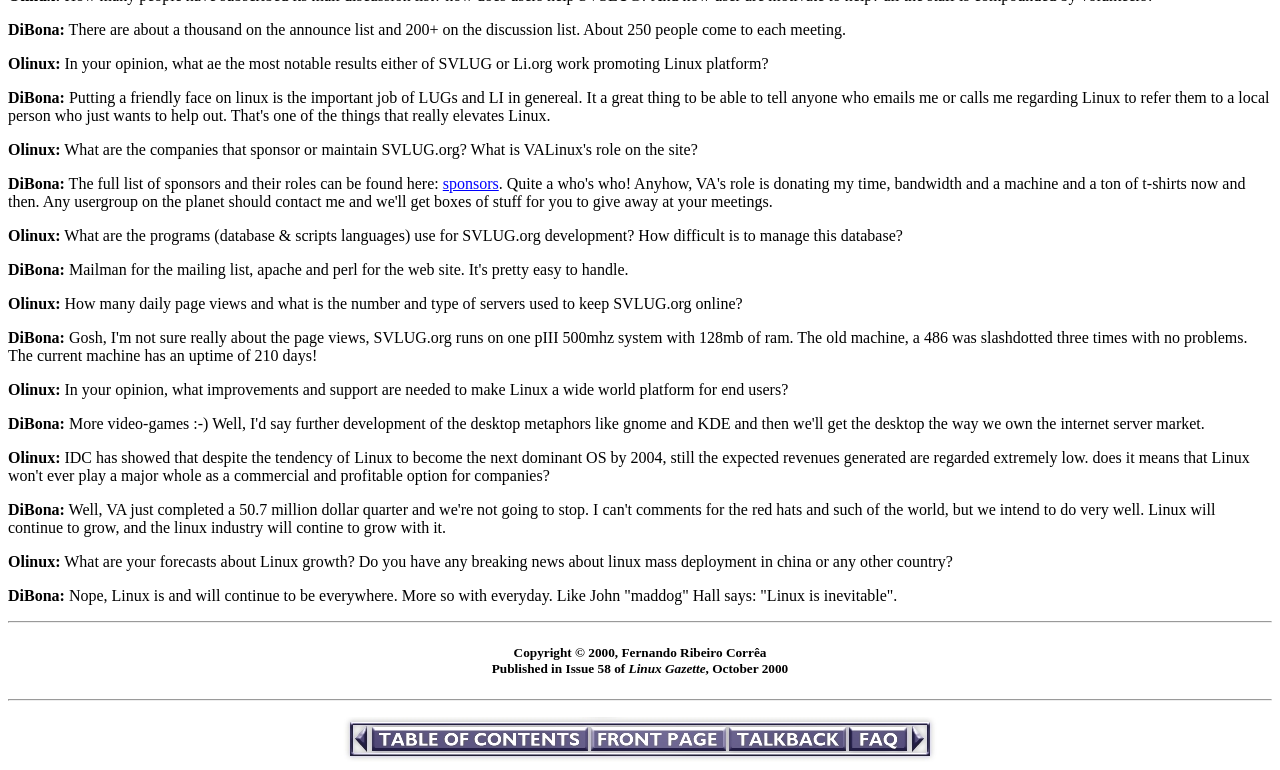Provide the bounding box coordinates of the UI element that matches the description: "alt="[ Table of Contents ]"".

[0.289, 0.972, 0.461, 0.994]